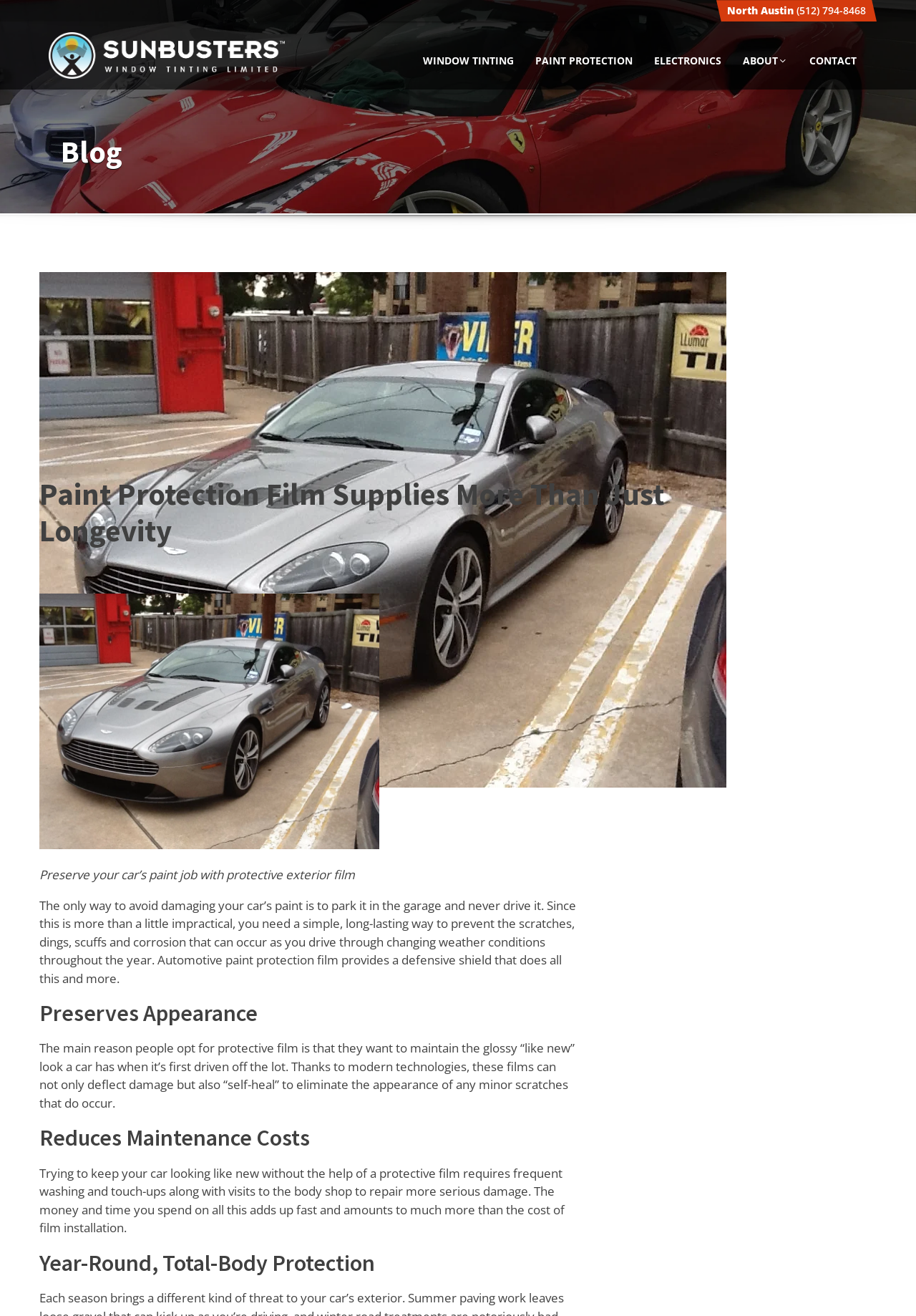What is the purpose of automotive paint protection film? Observe the screenshot and provide a one-word or short phrase answer.

To prevent scratches and corrosion